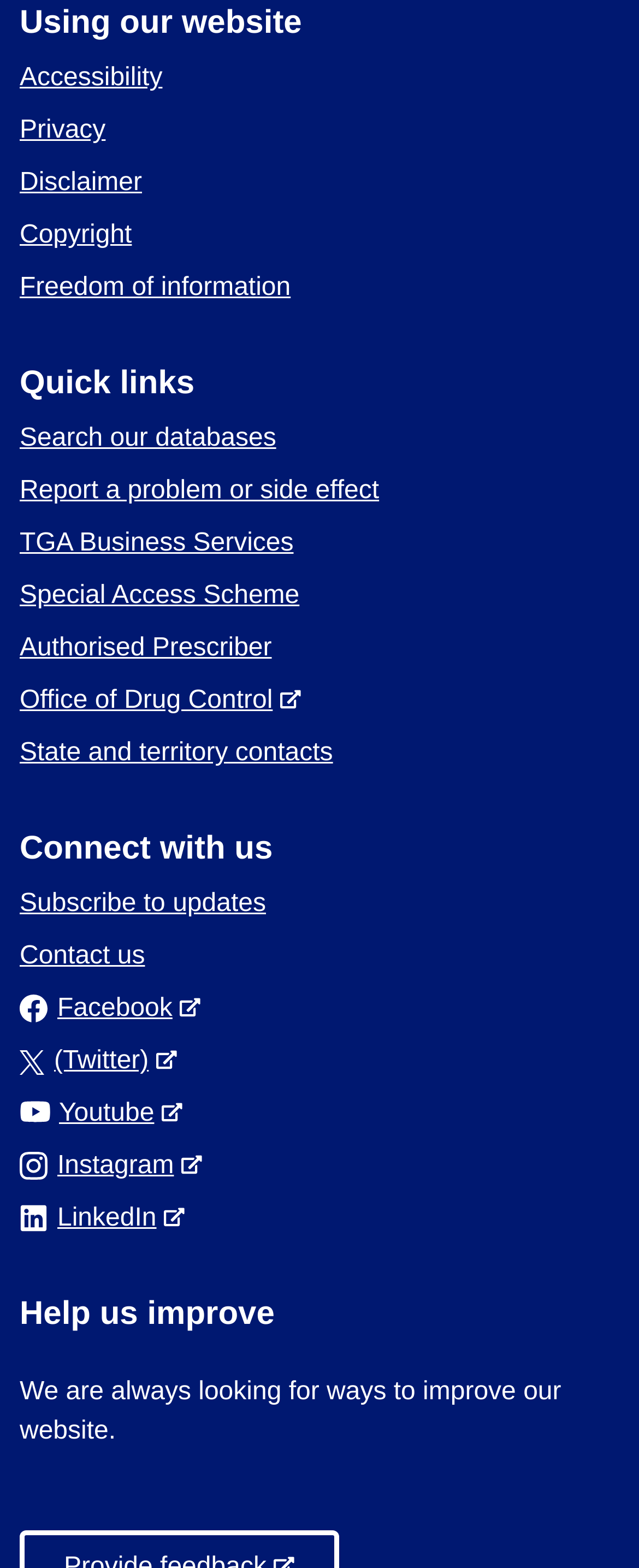Locate the bounding box coordinates of the clickable area needed to fulfill the instruction: "Click on Accessibility".

[0.031, 0.041, 0.254, 0.059]